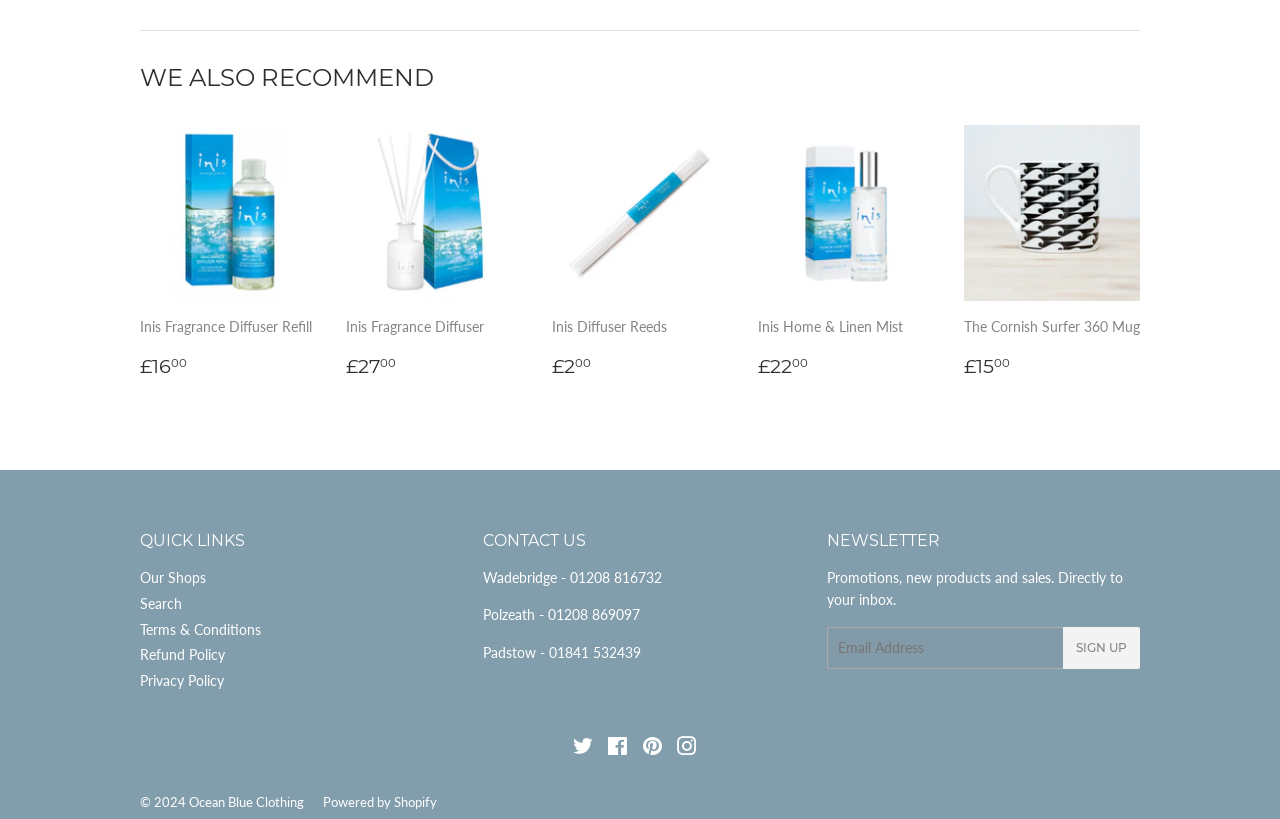Kindly determine the bounding box coordinates of the area that needs to be clicked to fulfill this instruction: "Sign up for the newsletter".

[0.83, 0.765, 0.891, 0.816]